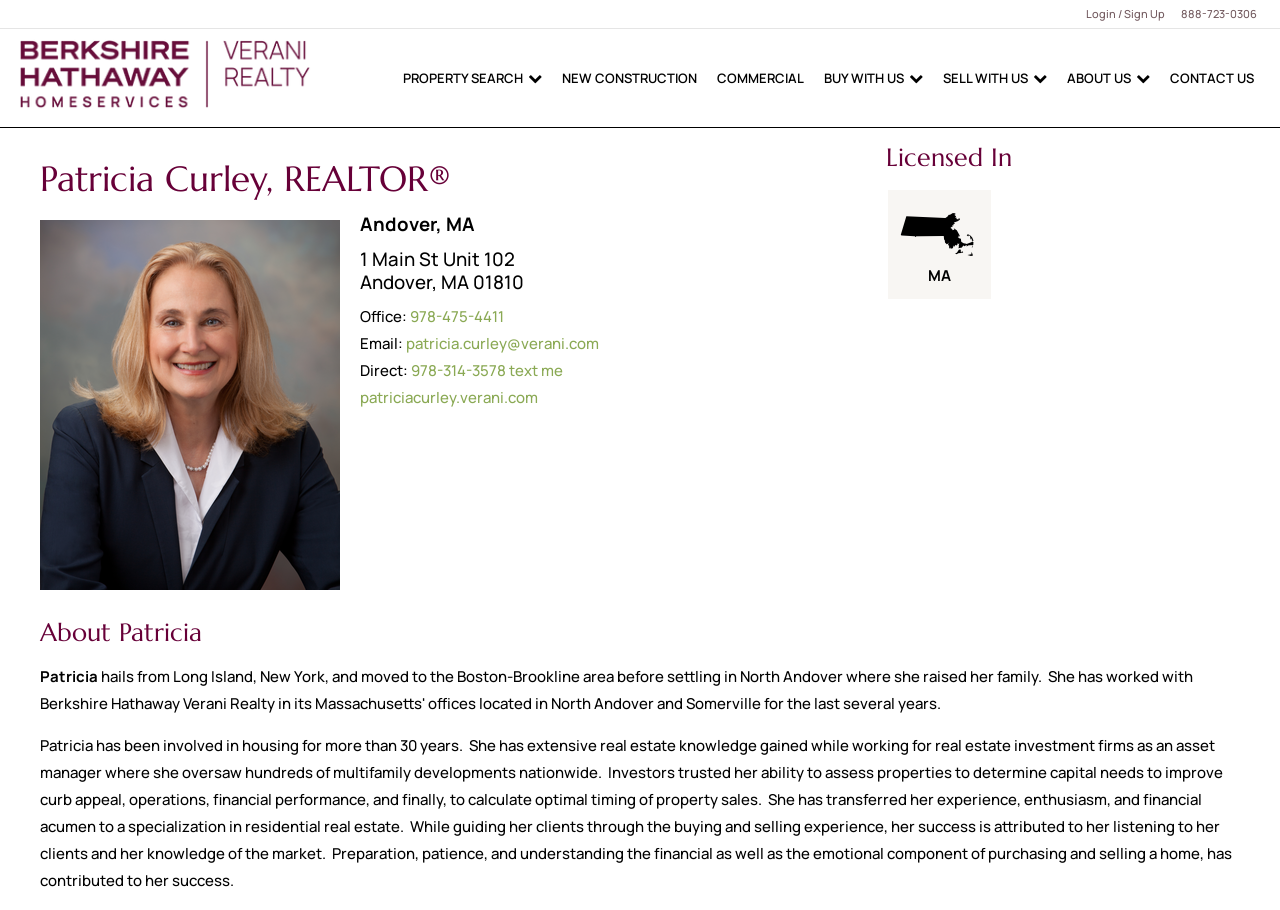What is the text of the webpage's headline?

Patricia Curley, REALTOR®